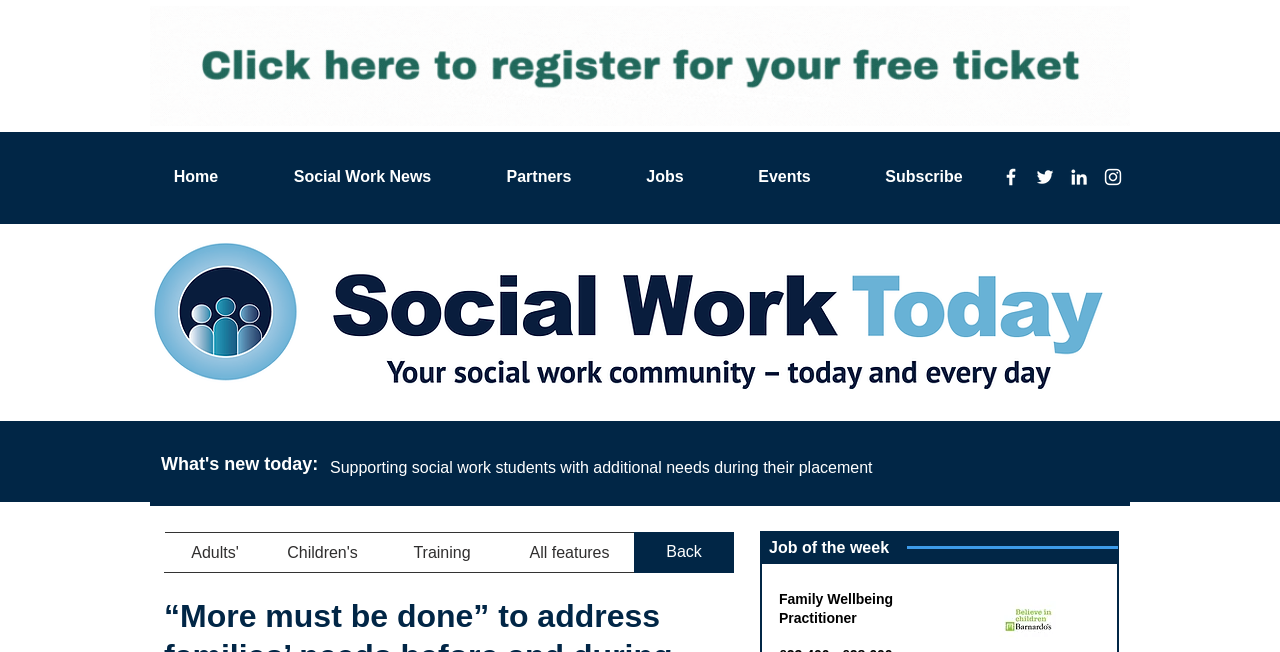Pinpoint the bounding box coordinates of the area that must be clicked to complete this instruction: "Click the 'Subscribe' link".

[0.662, 0.25, 0.781, 0.293]